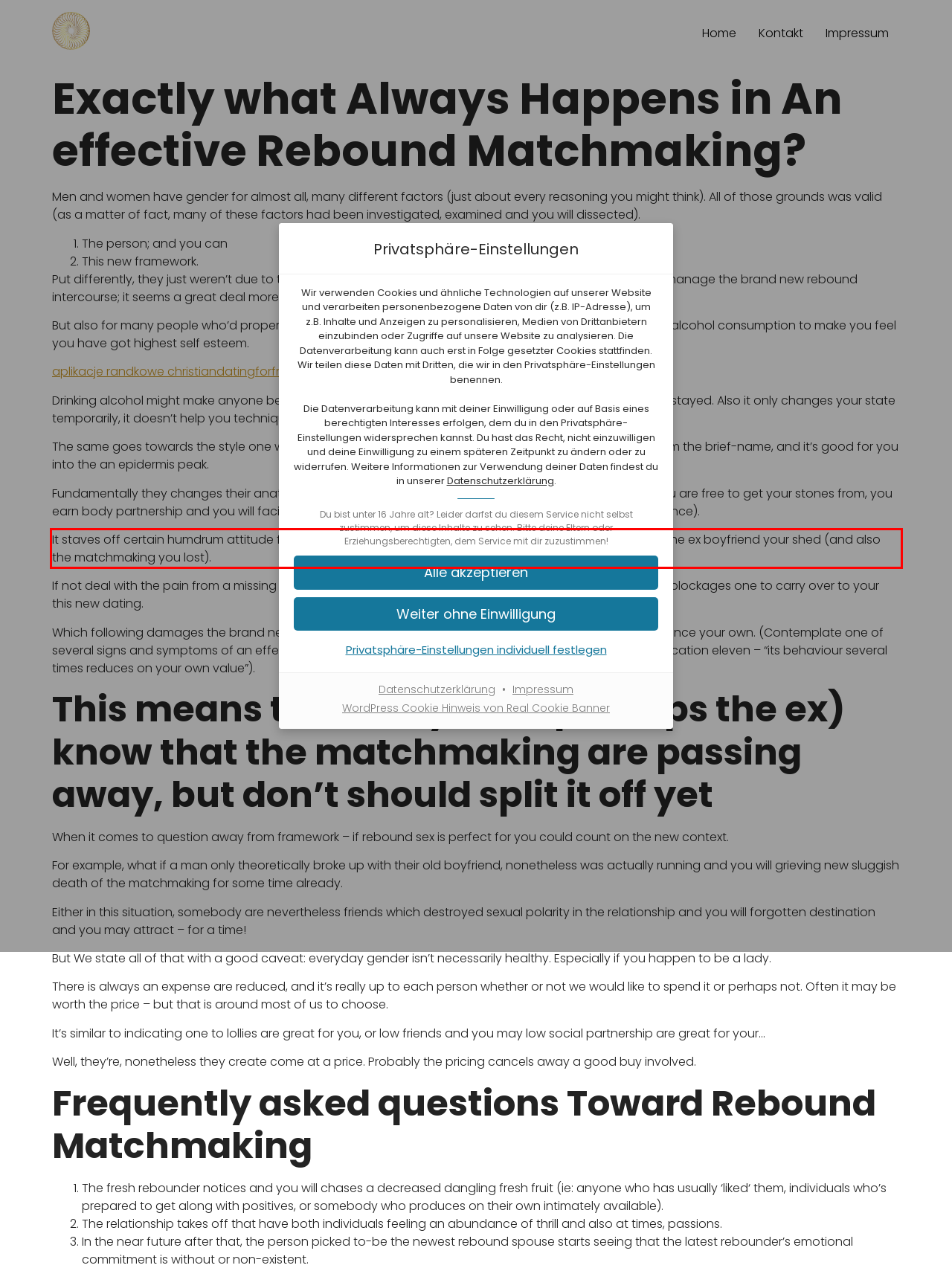You are given a screenshot of a webpage with a UI element highlighted by a red bounding box. Please perform OCR on the text content within this red bounding box.

It staves off certain humdrum attitude for a time, after which at some point, you have to face the truth of the ex boyfriend your shed (and also the matchmaking you lost).